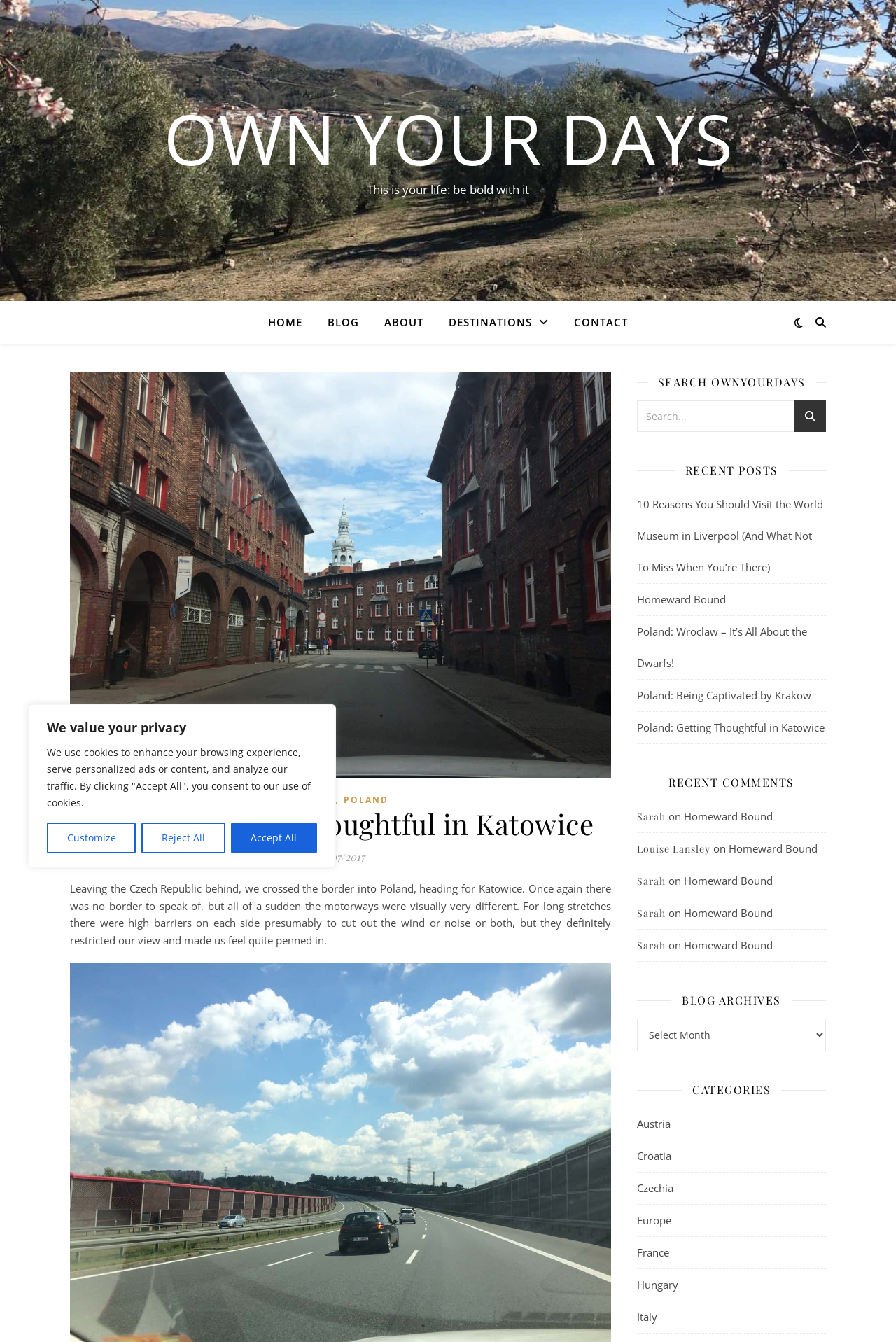Can you show the bounding box coordinates of the region to click on to complete the task described in the instruction: "Search for something"?

[0.711, 0.298, 0.922, 0.322]